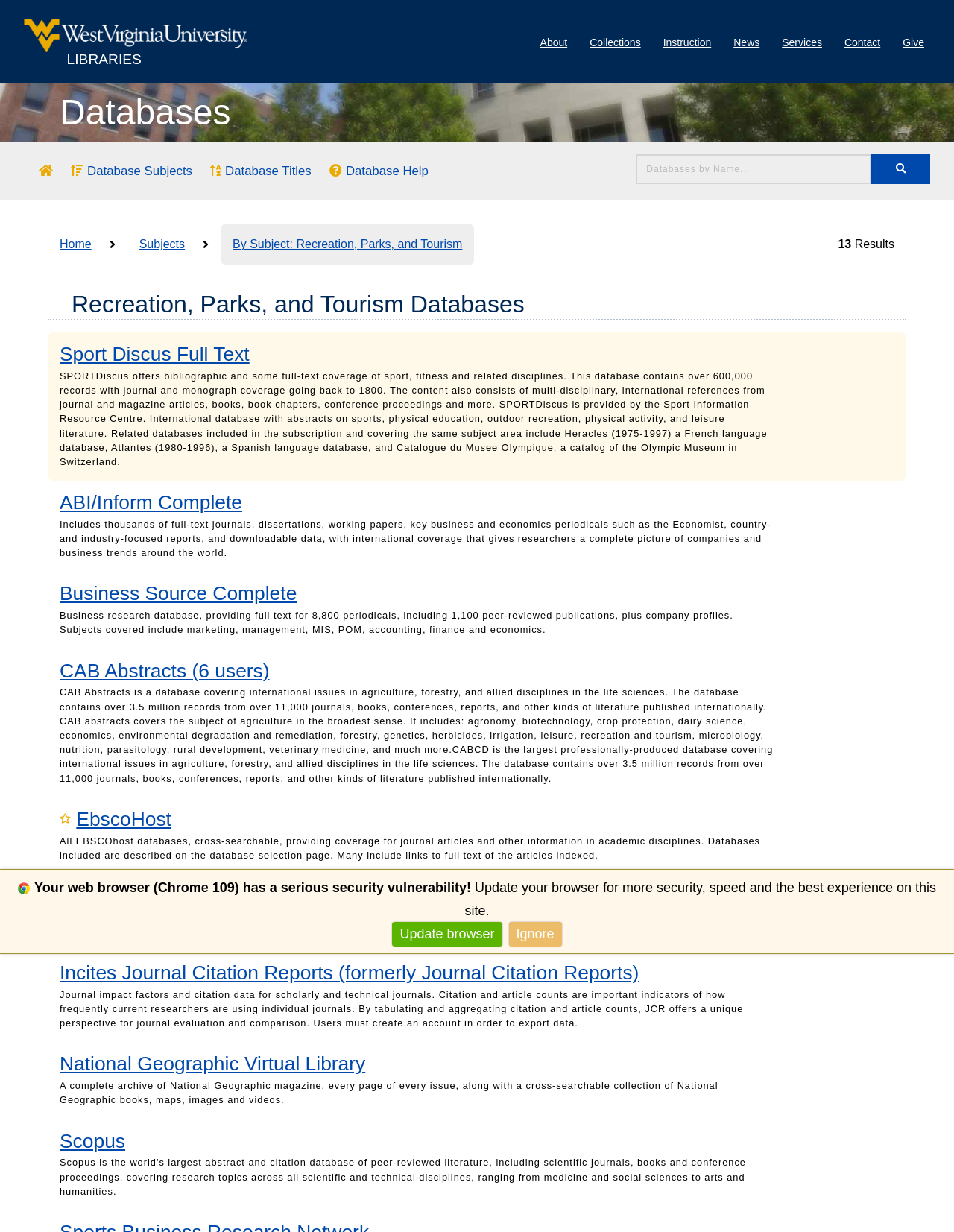Please specify the bounding box coordinates of the clickable region necessary for completing the following instruction: "Click on 'Landing Page WordPress Theme' link". The coordinates must consist of four float numbers between 0 and 1, i.e., [left, top, right, bottom].

None